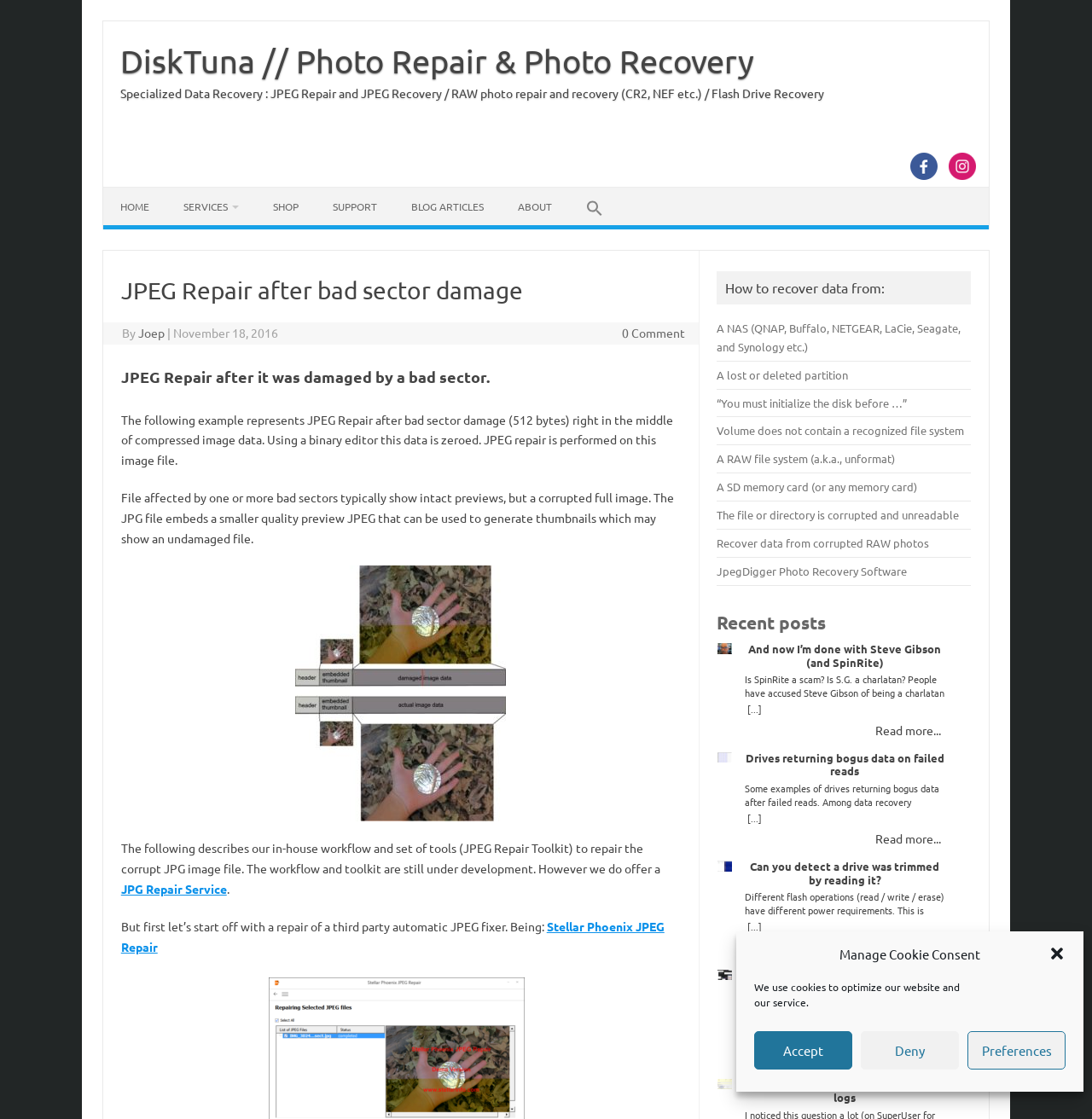Locate the bounding box coordinates of the element that should be clicked to fulfill the instruction: "Read the 'PROJECT: READ-TO-LEAD' post".

None